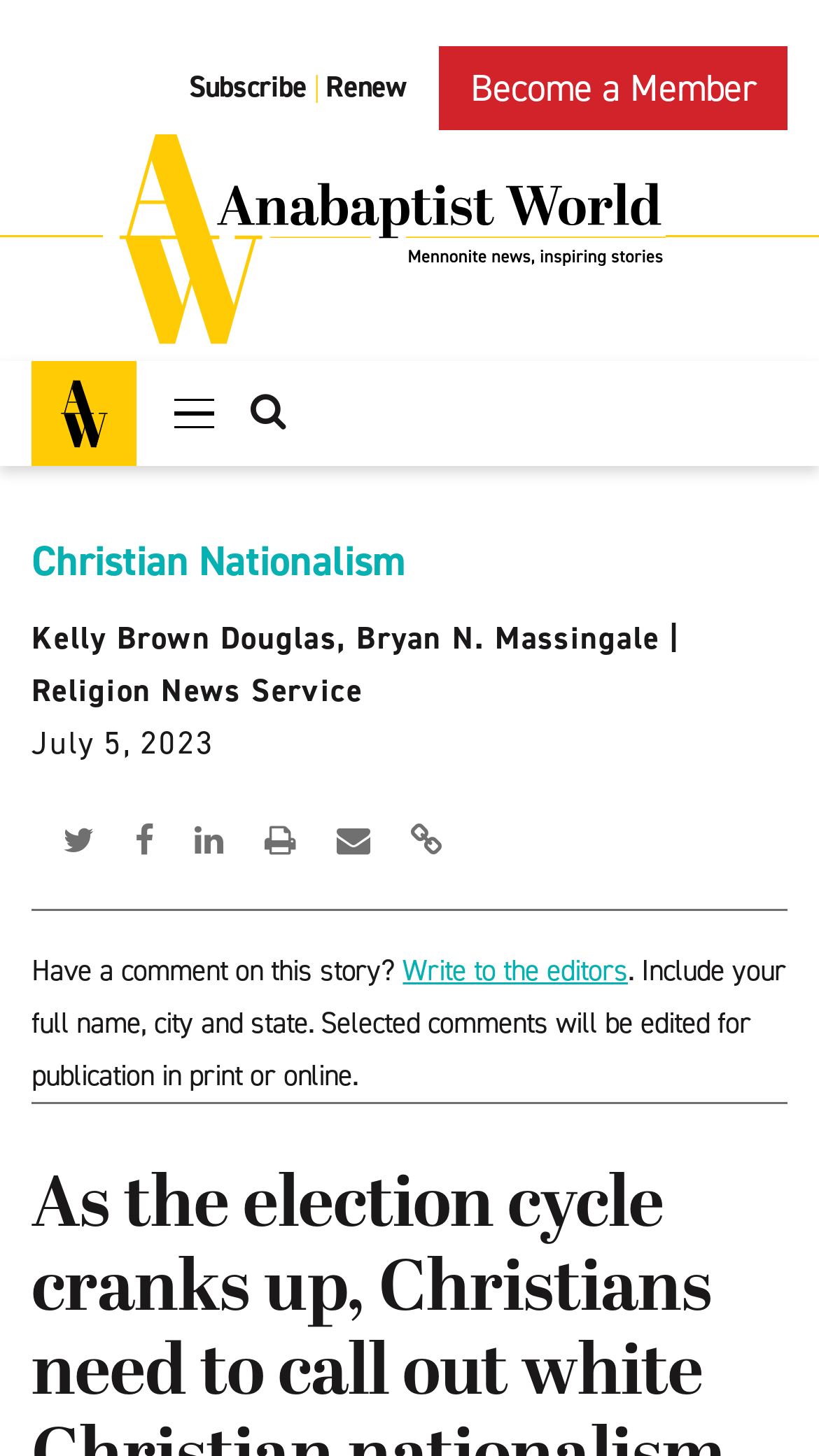What is the purpose of the button with the authors' names?
Please give a detailed and elaborate answer to the question.

I determined the answer by analyzing the structure of the webpage and the elements within the button, which suggest that it is providing information about the article, including the authors' names and the date.